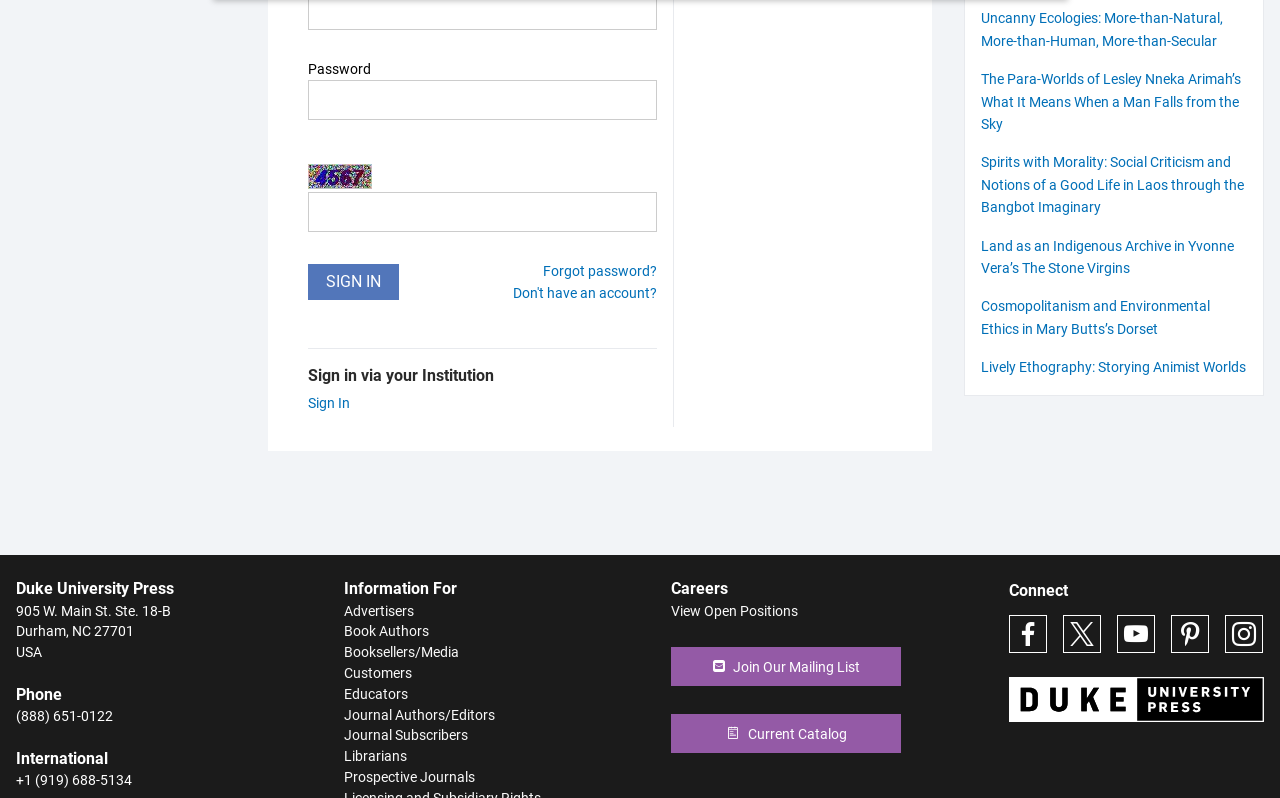Determine the bounding box of the UI element mentioned here: "View Open Positions". The coordinates must be in the format [left, top, right, bottom] with values ranging from 0 to 1.

[0.525, 0.755, 0.624, 0.775]